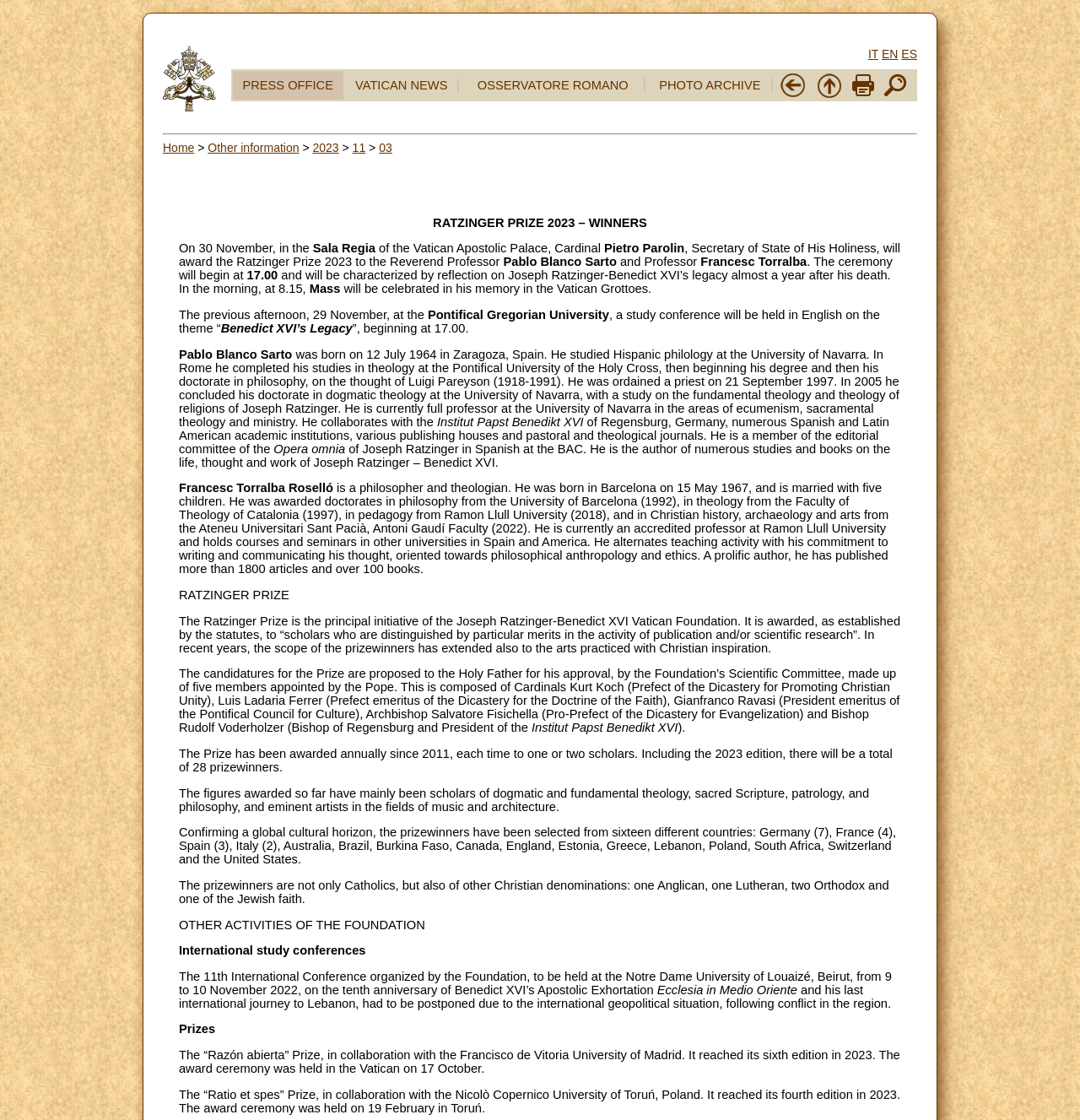Answer the question in a single word or phrase:
What is the name of the Apostolic Exhortation that was the topic of the 11th International Conference?

Ecclesia in Medio Oriente